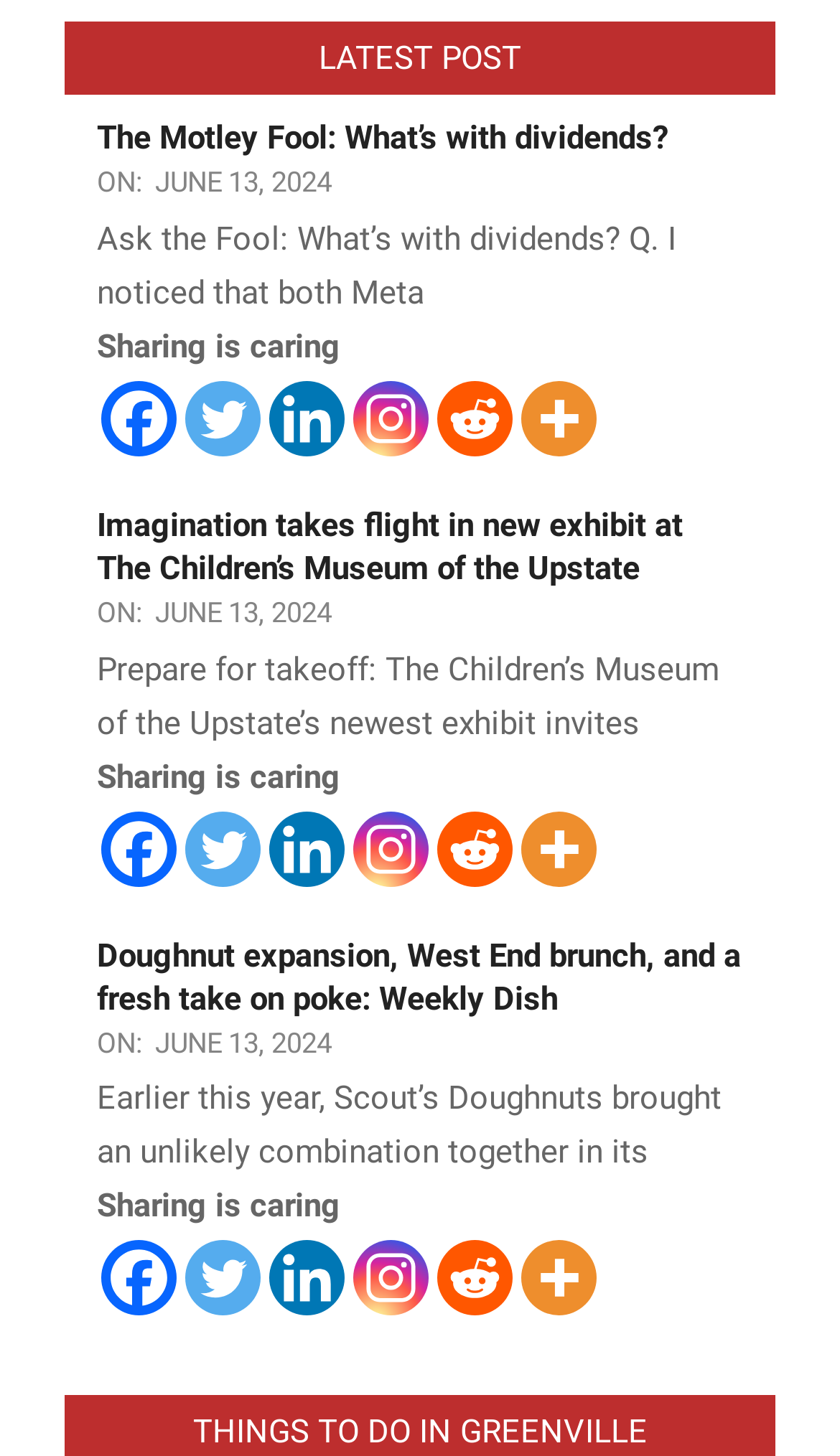Respond with a single word or short phrase to the following question: 
What is the title of the first post?

The Motley Fool: What’s with dividends?